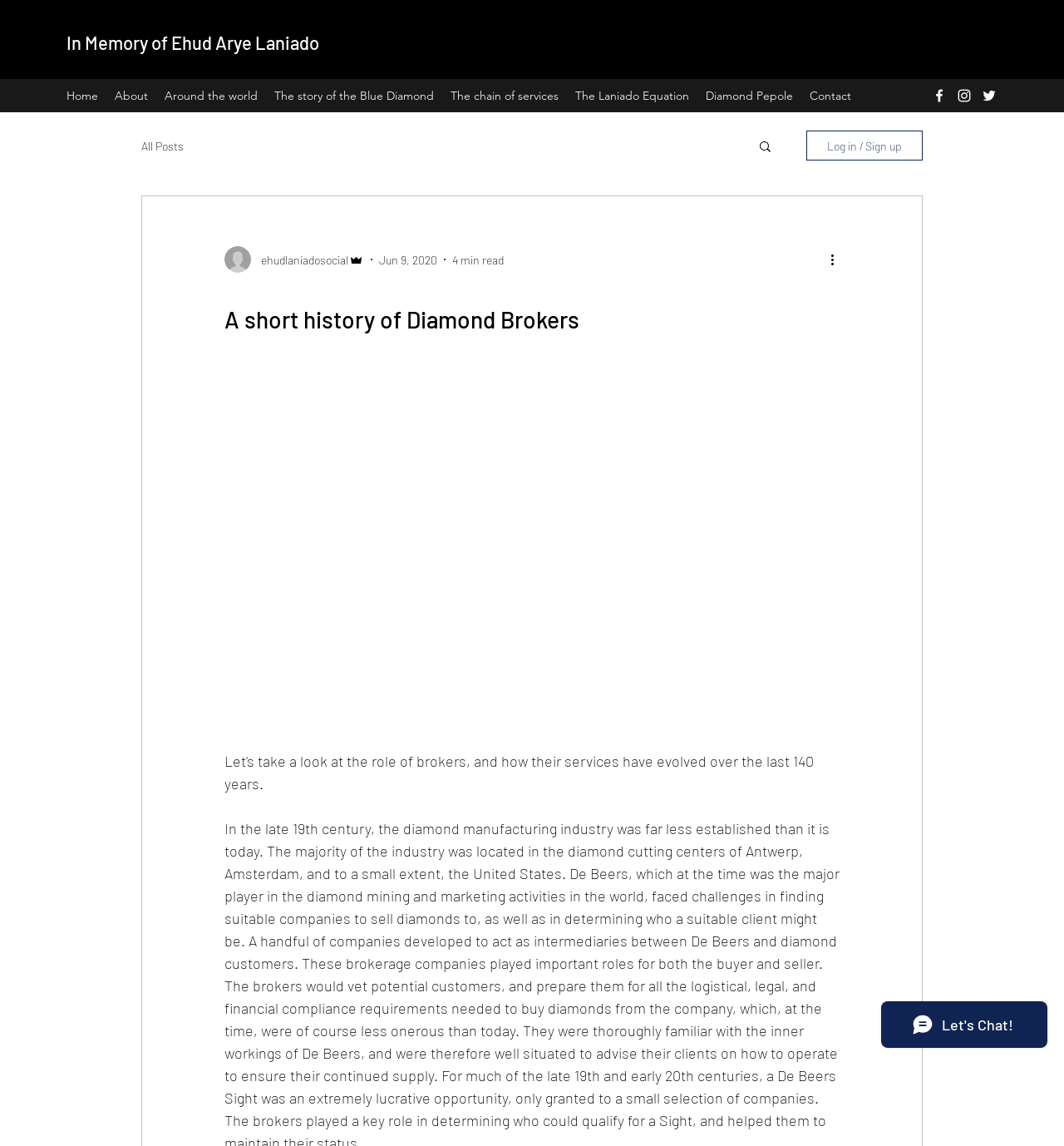Your task is to find and give the main heading text of the webpage.

A short history of Diamond Brokers